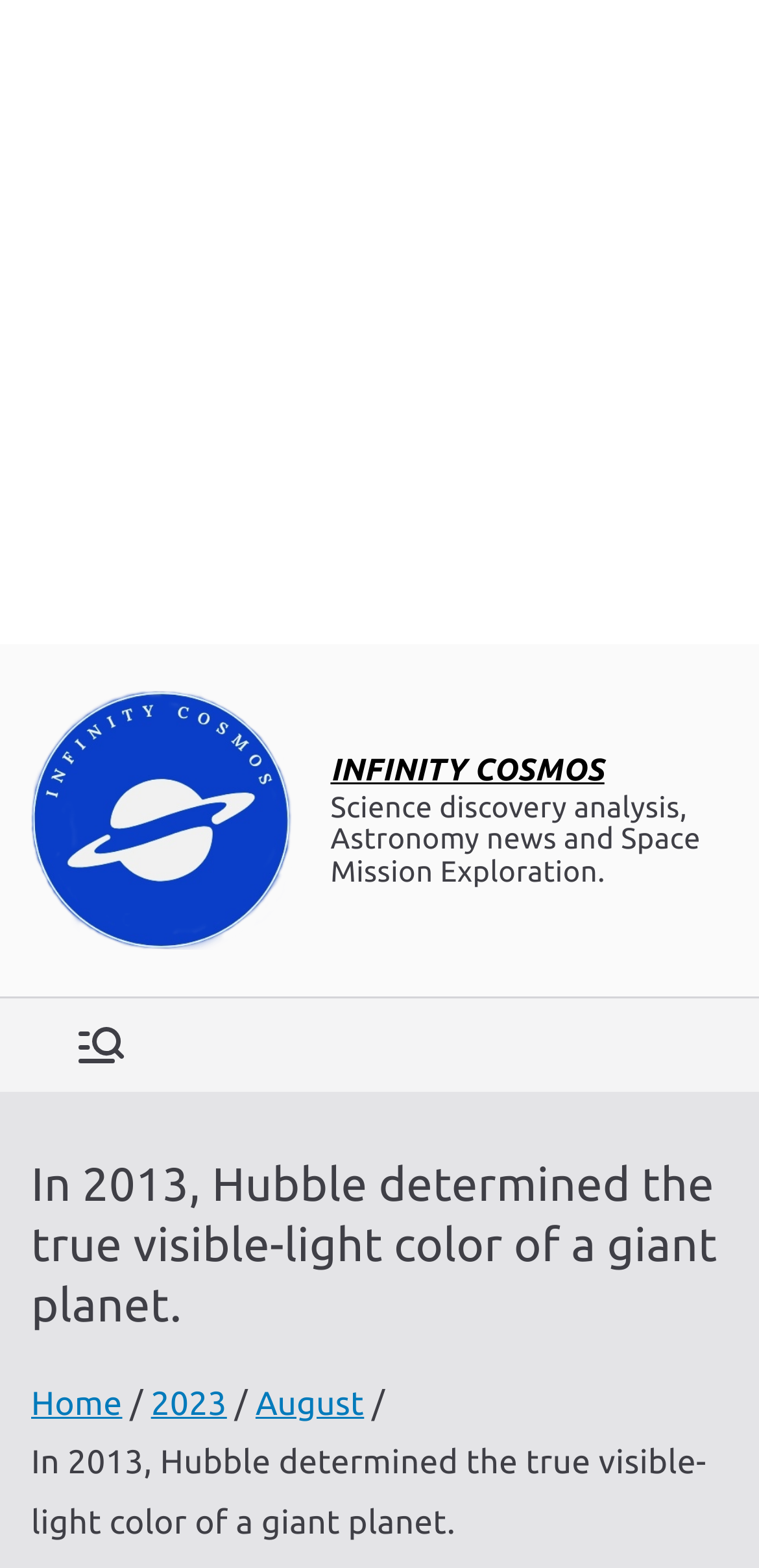Given the element description INFINITY COSMOS, identify the bounding box coordinates for the UI element on the webpage screenshot. The format should be (top-left x, top-left y, bottom-right x, bottom-right y), with values between 0 and 1.

[0.435, 0.481, 0.796, 0.503]